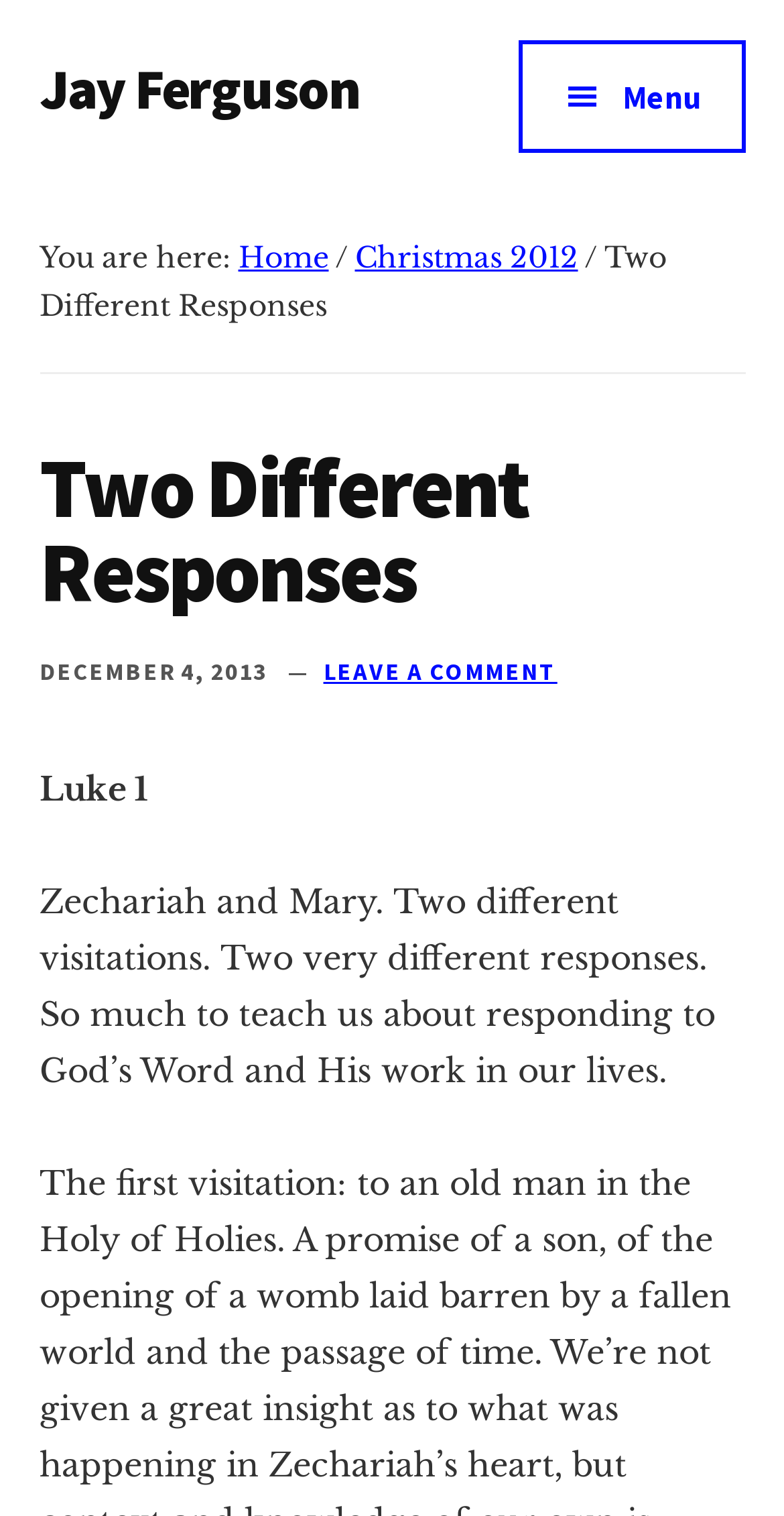Using the format (top-left x, top-left y, bottom-right x, bottom-right y), and given the element description, identify the bounding box coordinates within the screenshot: Blog

None